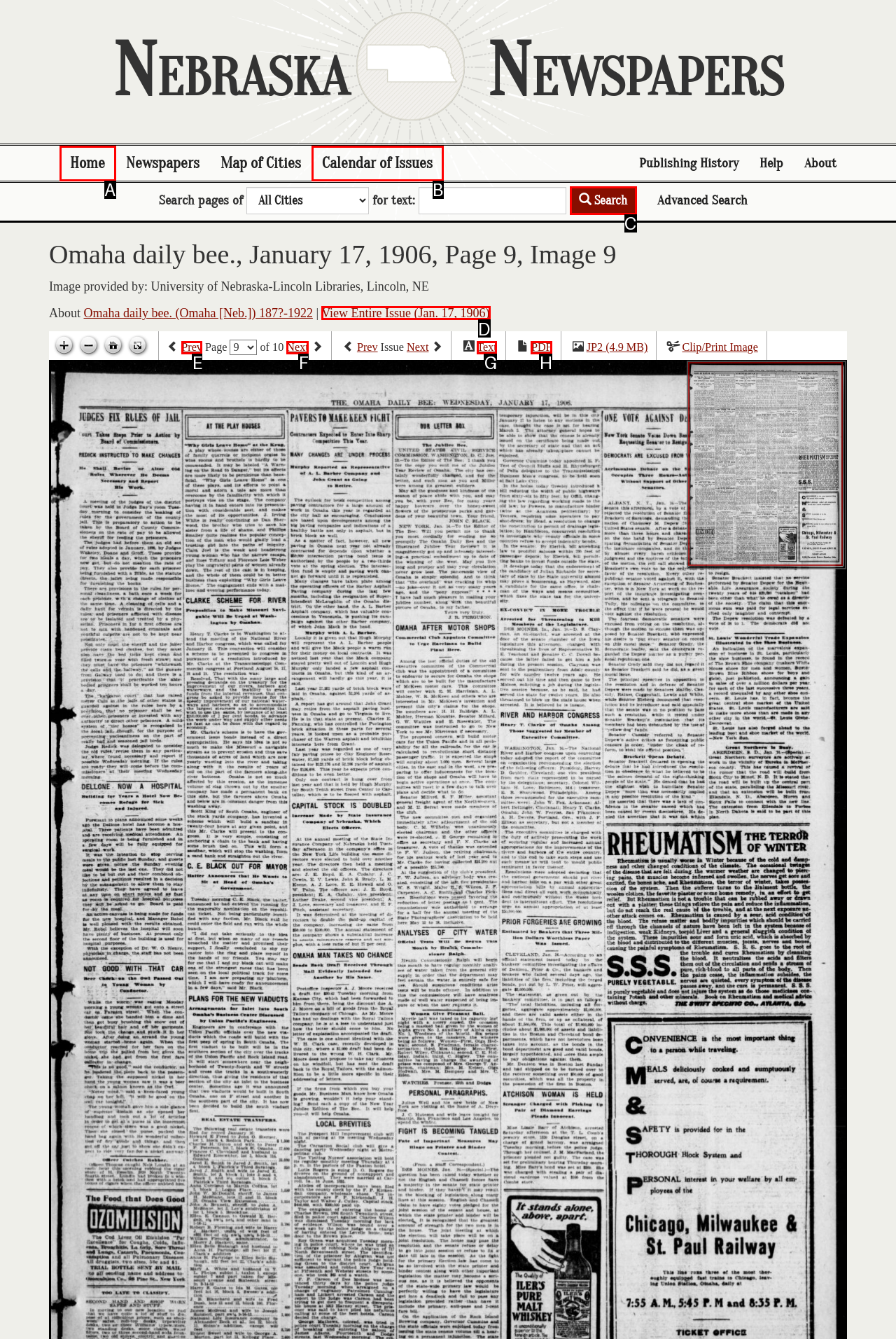Tell me which letter I should select to achieve the following goal: View entire issue
Answer with the corresponding letter from the provided options directly.

D